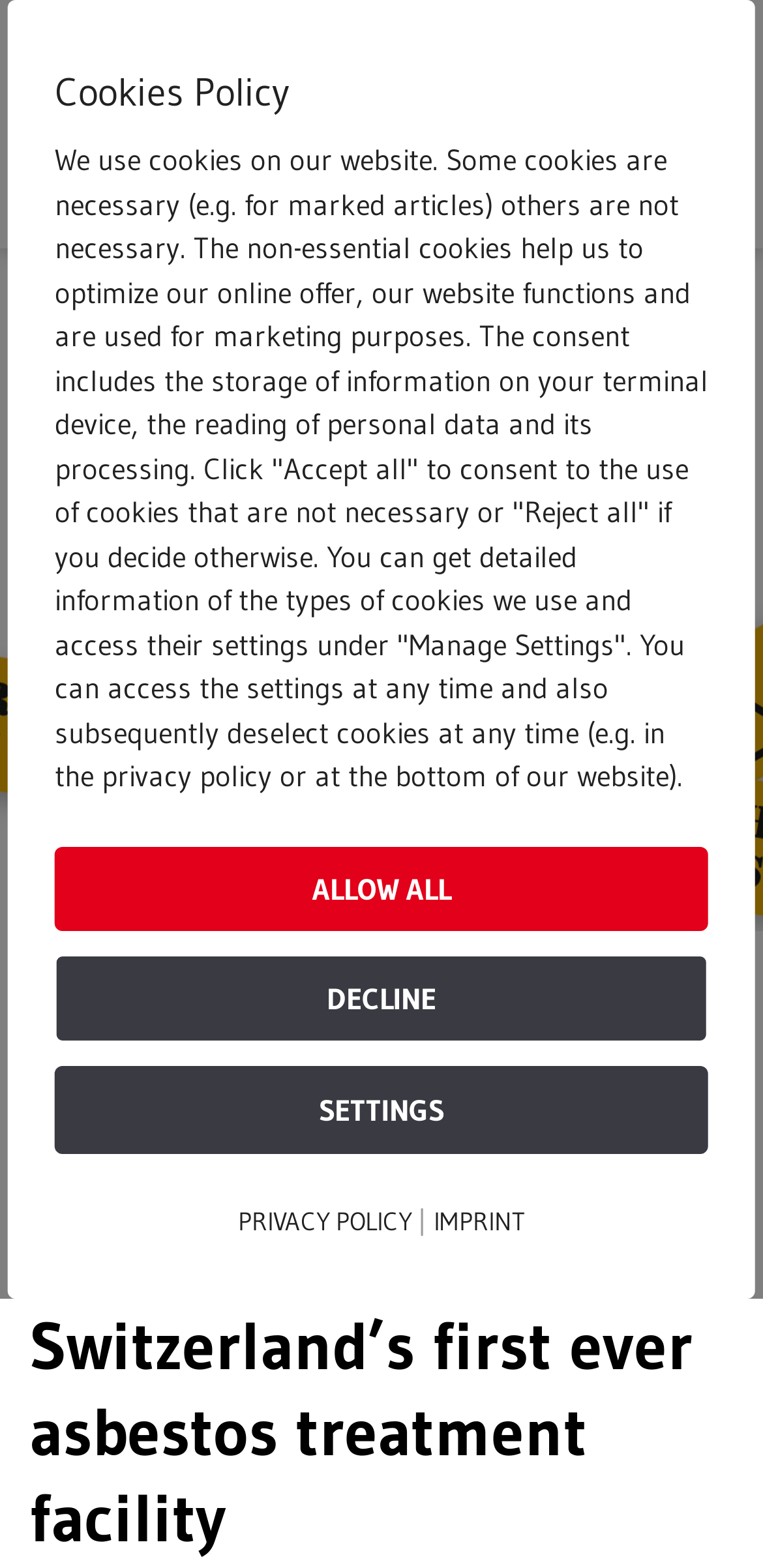Use a single word or phrase to answer this question: 
What is the purpose of the search function?

Full text search